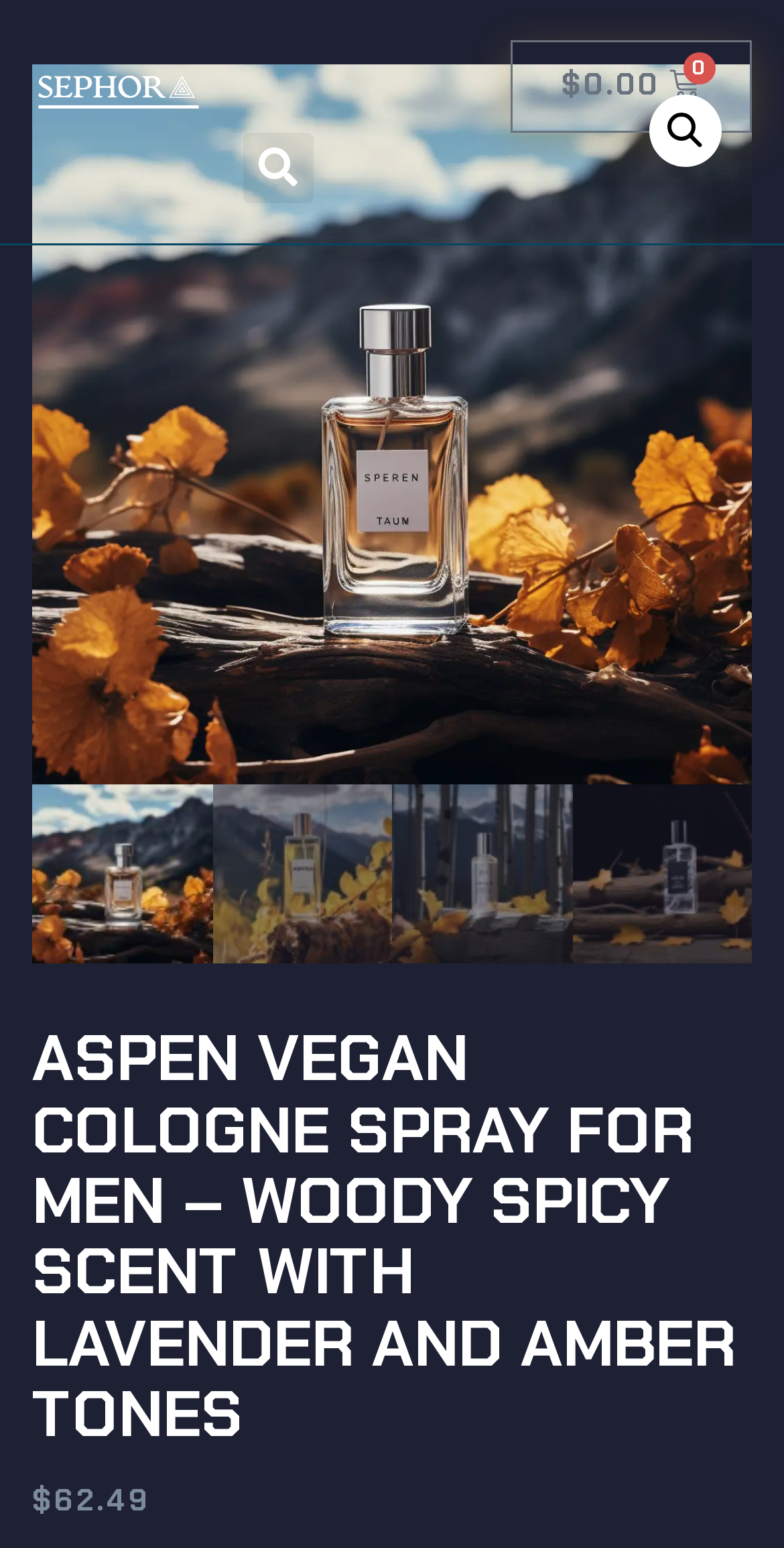Using the provided element description: "alt="🔍"", identify the bounding box coordinates. The coordinates should be four floats between 0 and 1 in the order [left, top, right, bottom].

[0.828, 0.061, 0.921, 0.108]